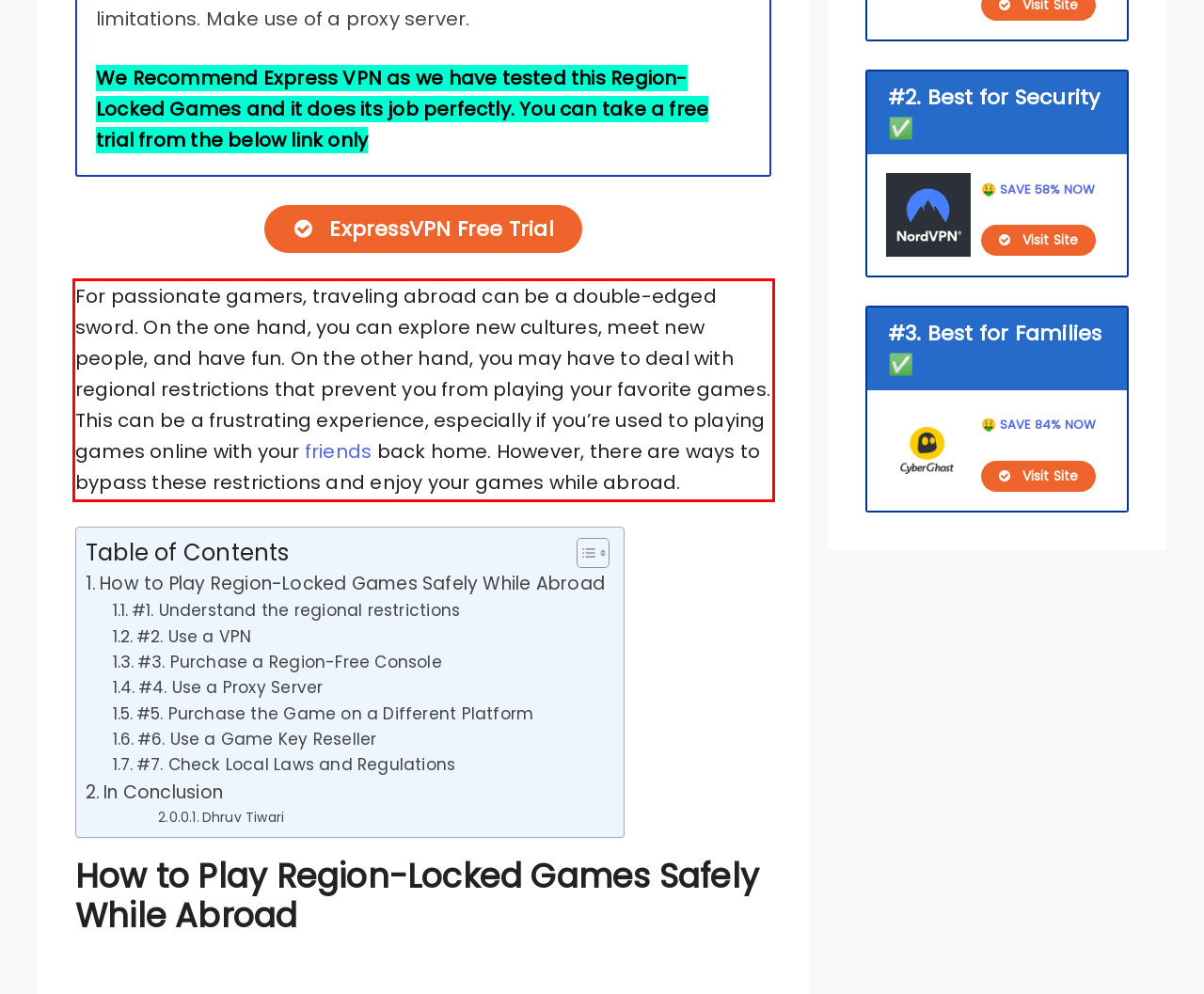Given a screenshot of a webpage with a red bounding box, extract the text content from the UI element inside the red bounding box.

For passionate gamers, traveling abroad can be a double-edged sword. On the one hand, you can explore new cultures, meet new people, and have fun. On the other hand, you may have to deal with regional restrictions that prevent you from playing your favorite games. This can be a frustrating experience, especially if you’re used to playing games online with your friends back home. However, there are ways to bypass these restrictions and enjoy your games while abroad.